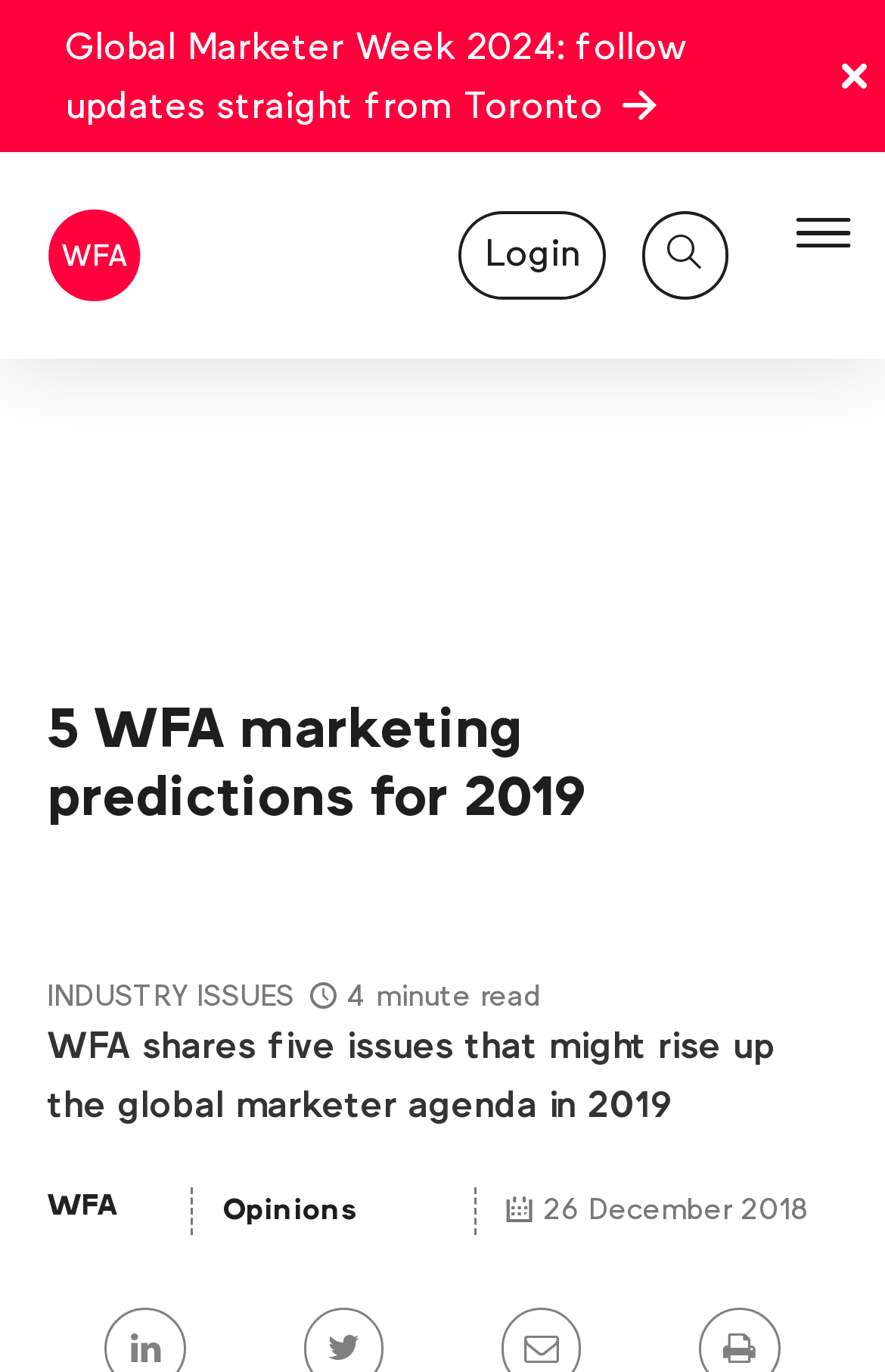Locate the bounding box coordinates of the UI element described by: "About WFA". Provide the coordinates as four float numbers between 0 and 1, formatted as [left, top, right, bottom].

[0.082, 0.699, 0.918, 0.821]